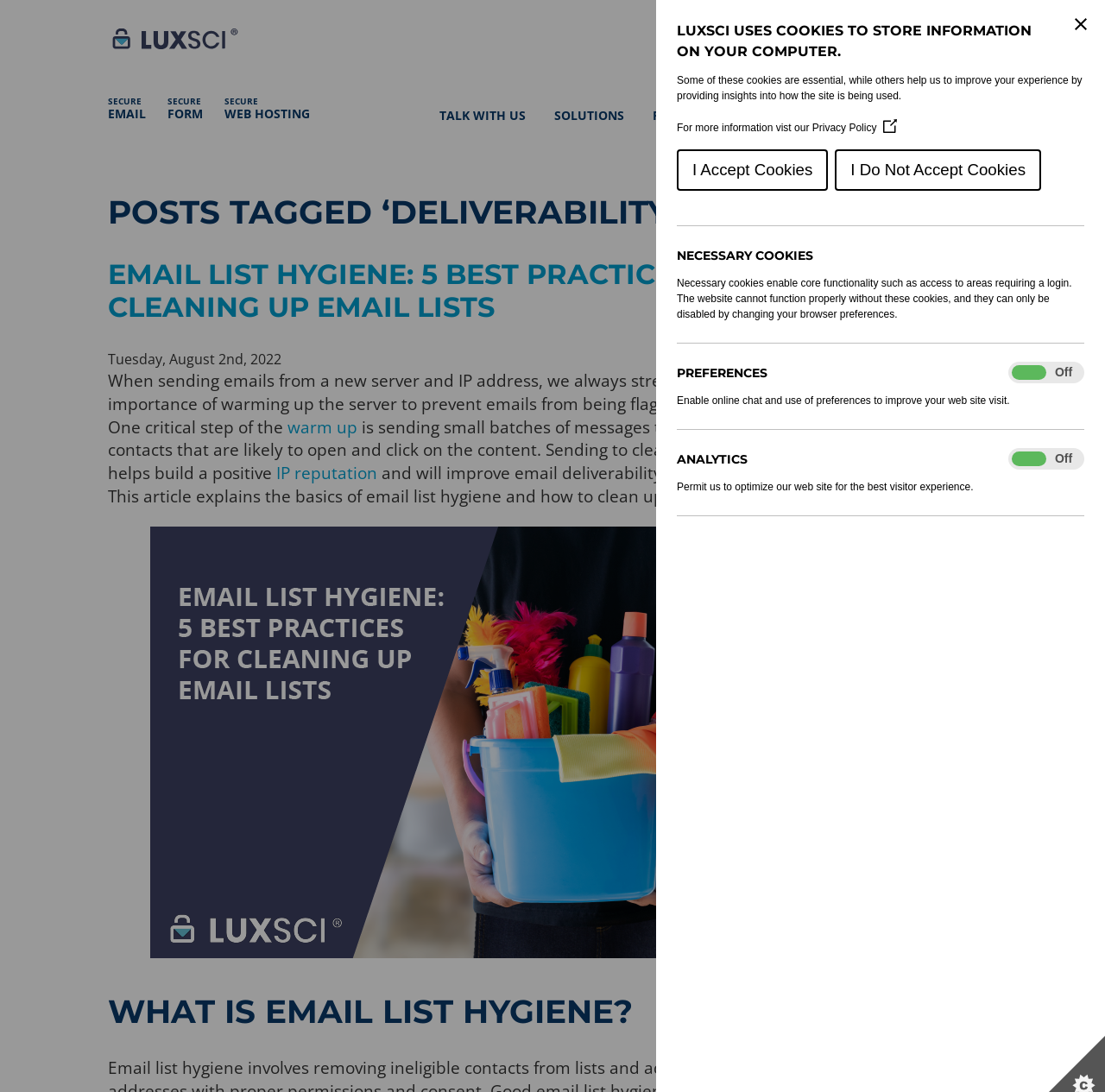What is the purpose of the search box?
Please respond to the question with a detailed and informative answer.

The search box is located under the 'SEARCH THE BLOG' heading, which suggests that its purpose is to search the blog for relevant content.